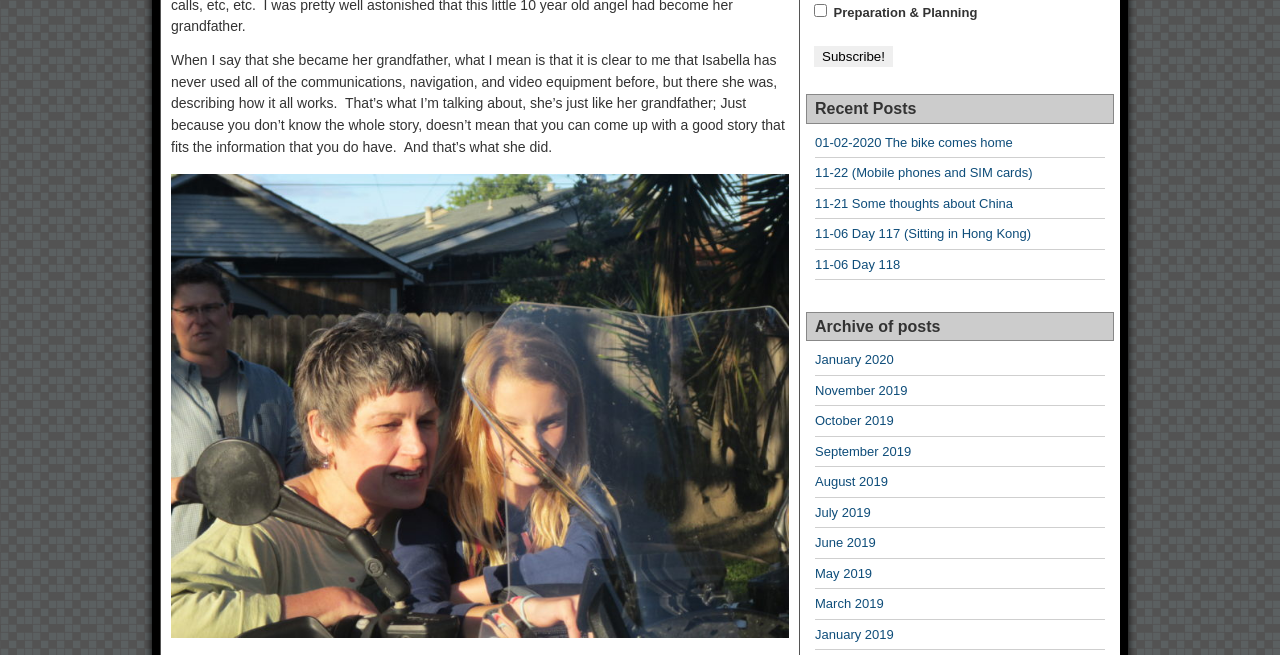Given the element description No, thanks, predict the bounding box coordinates for the UI element in the webpage screenshot. The format should be (top-left x, top-left y, bottom-right x, bottom-right y), and the values should be between 0 and 1.

None